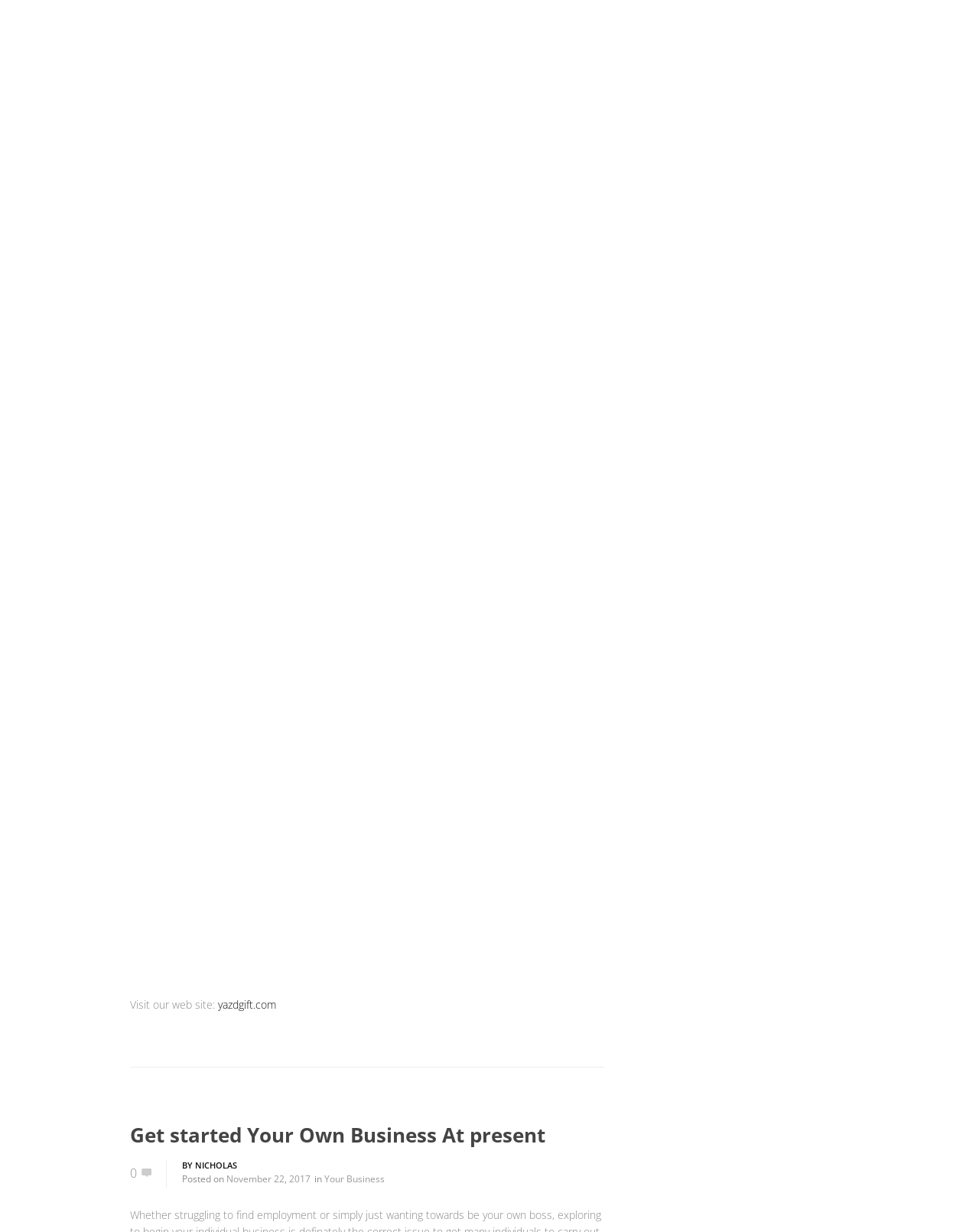How many categories are listed?
Answer the question with a single word or phrase derived from the image.

5